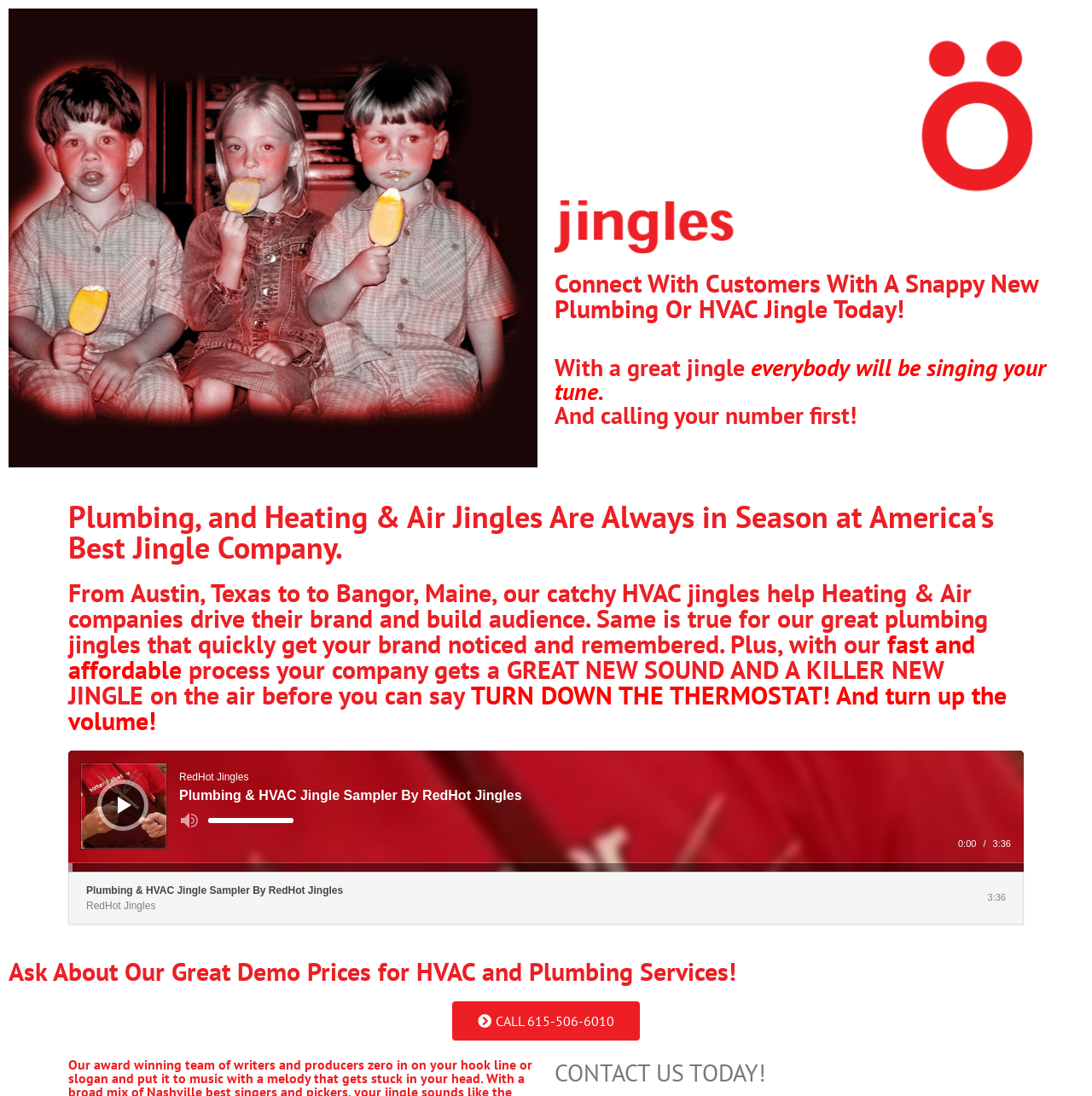Show me the bounding box coordinates of the clickable region to achieve the task as per the instruction: "Learn more about HVAC and plumbing services".

[0.008, 0.871, 0.674, 0.901]